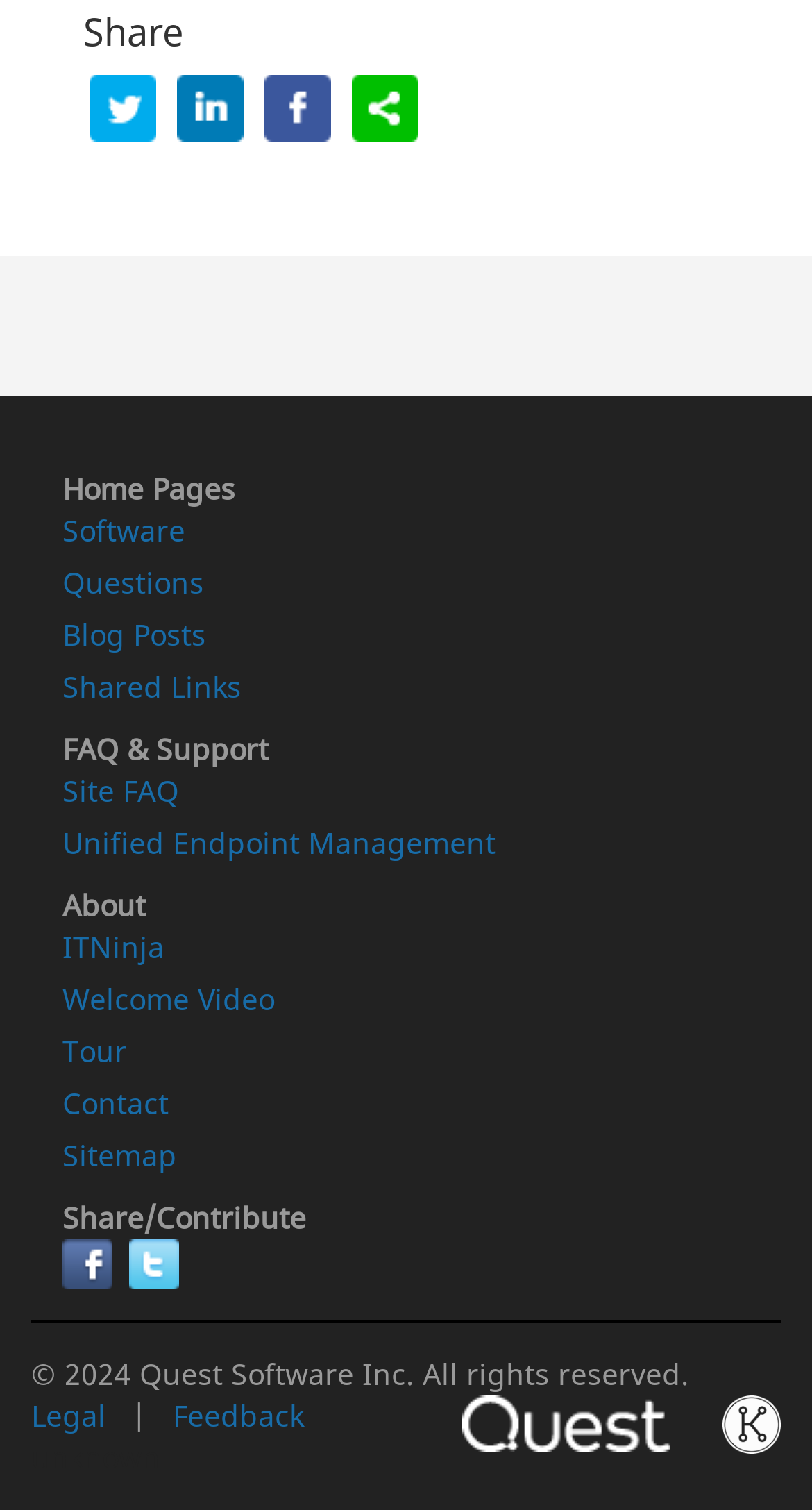Highlight the bounding box coordinates of the region I should click on to meet the following instruction: "Contact us".

[0.077, 0.717, 0.208, 0.743]